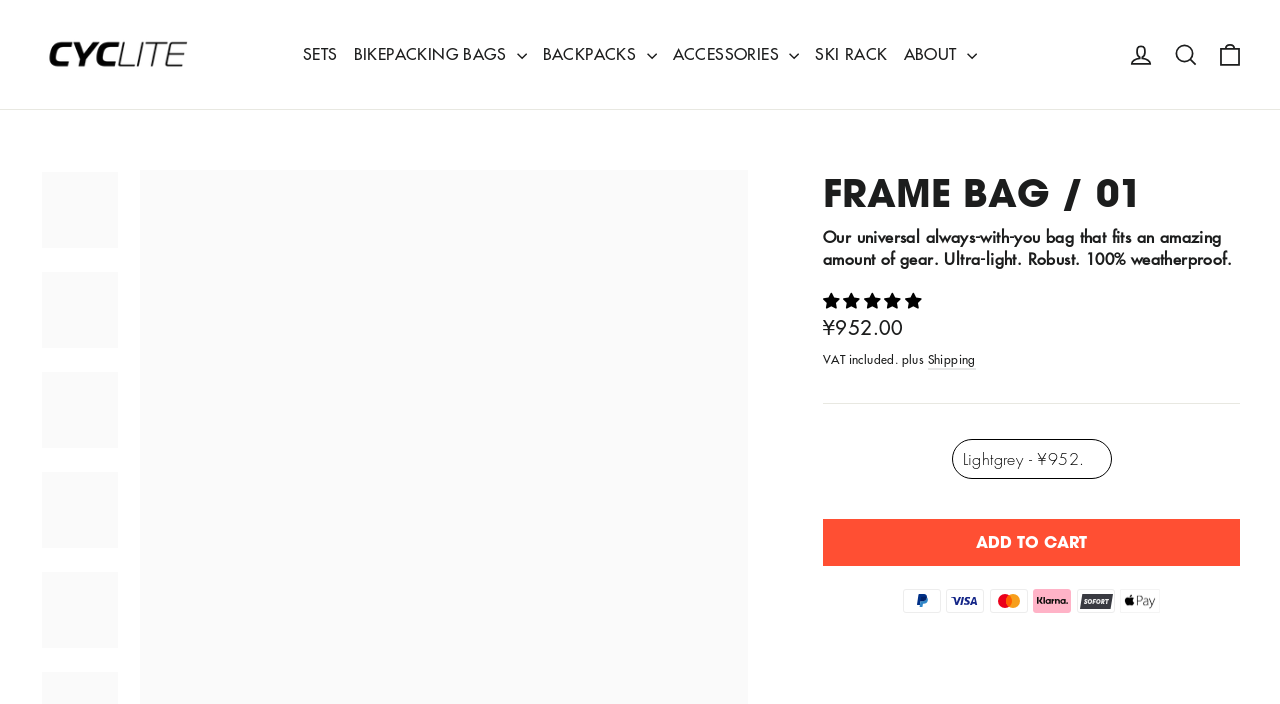What is the name of the bikepacking bag?
Answer the question with a single word or phrase, referring to the image.

FRAME BAG